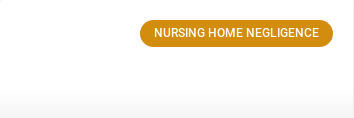What is the background color of the webpage?
Provide a detailed answer to the question using information from the image.

The button is displayed against a clean, white background, which provides a clear contrast to the vibrant orange color of the button and makes it stand out.